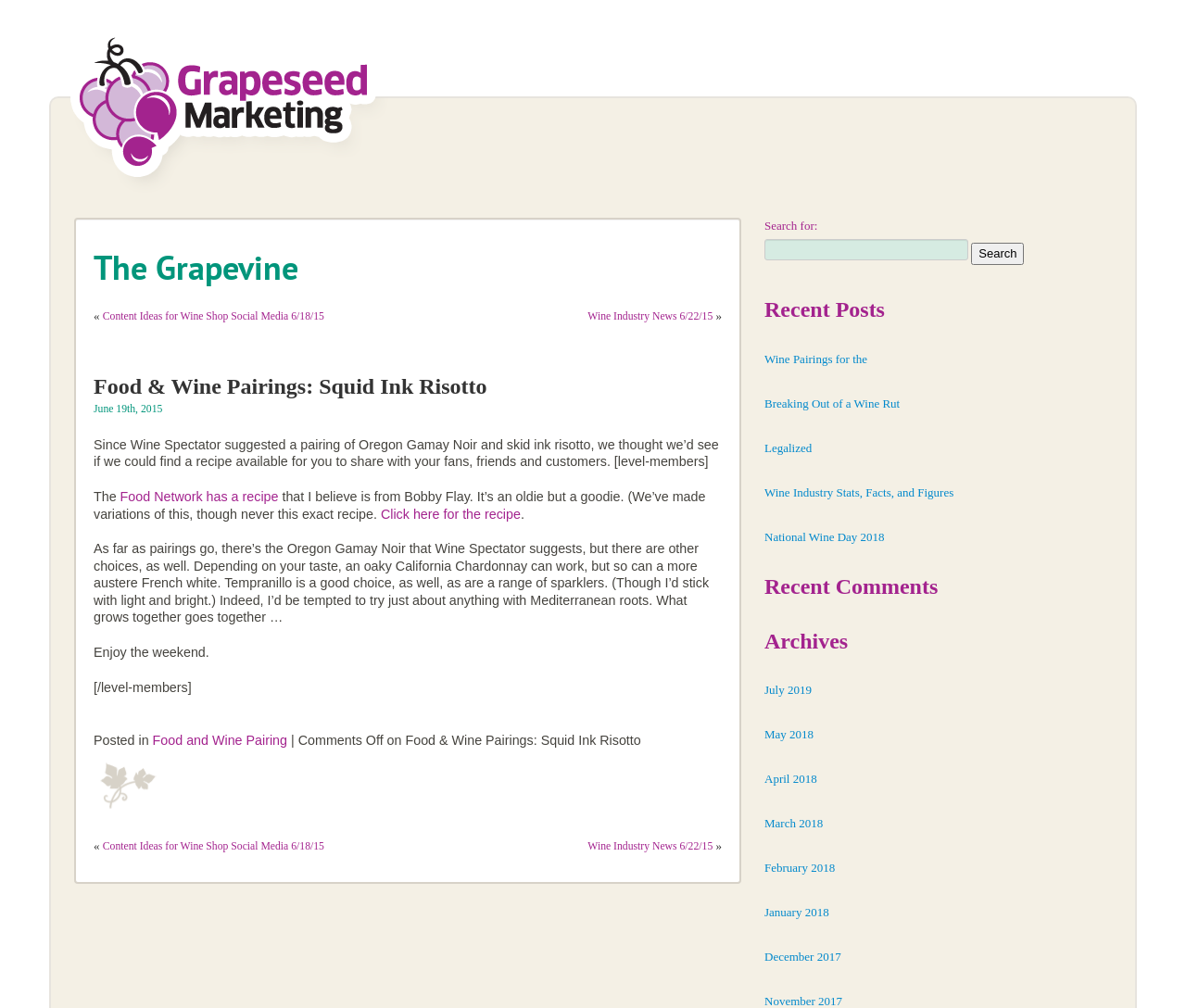What is the category of the article?
Please respond to the question thoroughly and include all relevant details.

I found the category of the article by looking at the link element that says 'Food and Wine Pairing' which is located below the heading 'Posted in'.